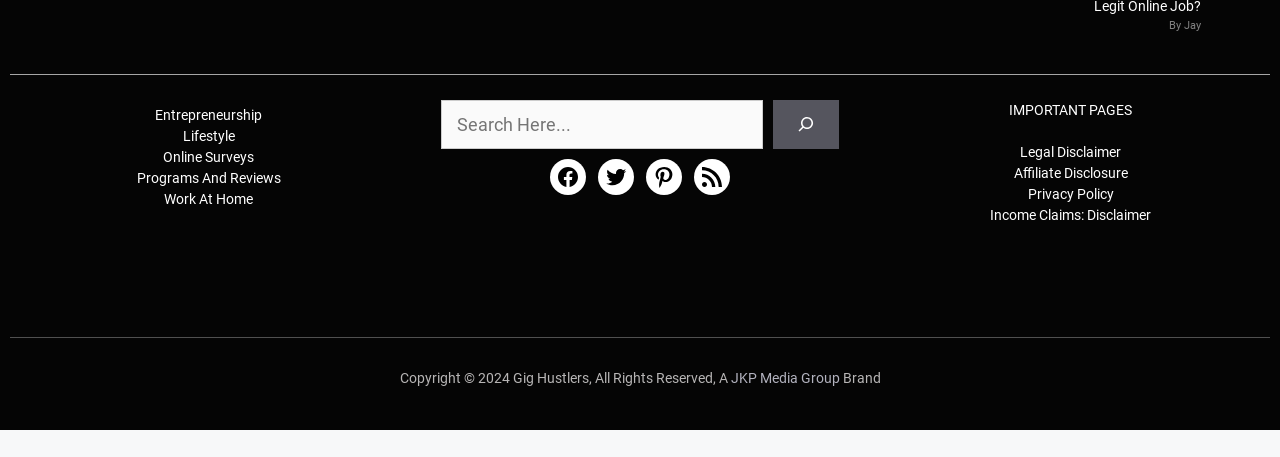Could you indicate the bounding box coordinates of the region to click in order to complete this instruction: "Check out JKP Media Group".

[0.571, 0.809, 0.656, 0.844]